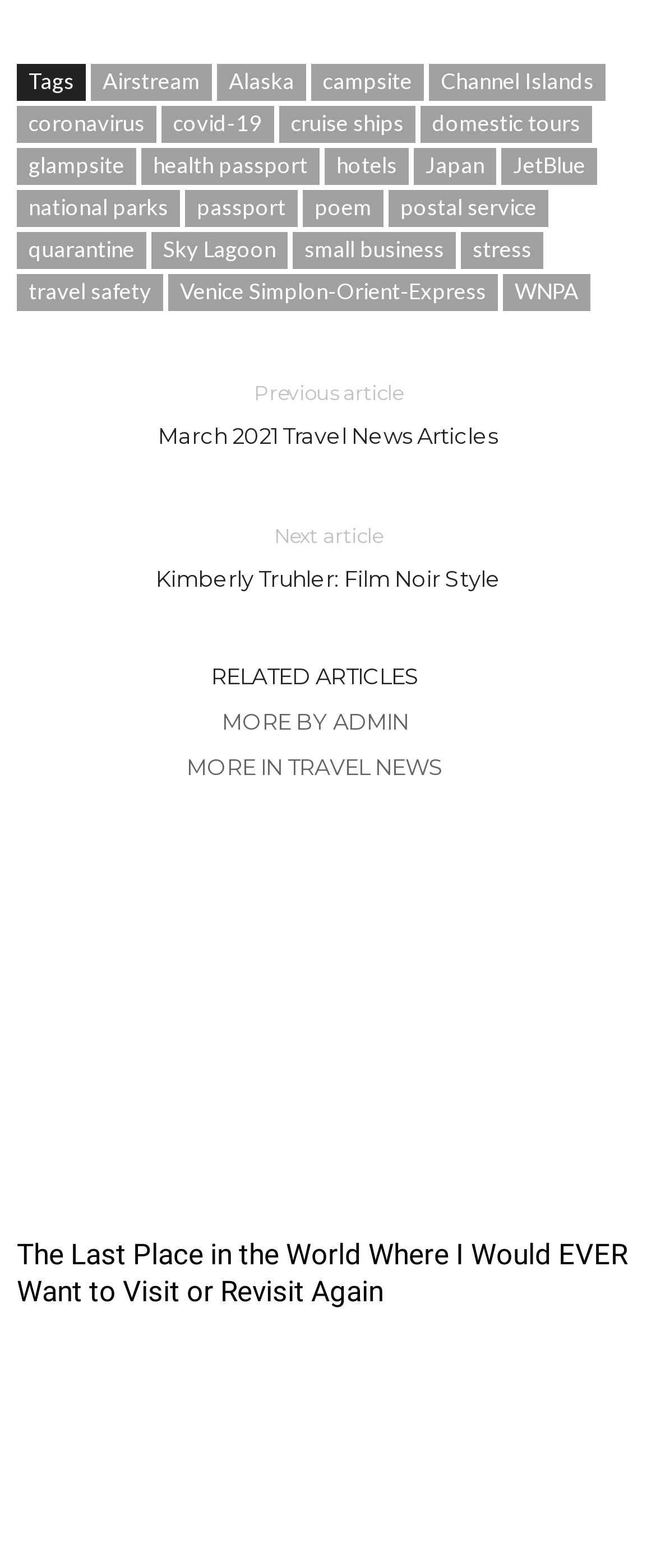Locate the bounding box of the UI element with the following description: "More In Travel News".

[0.026, 0.48, 0.974, 0.51]